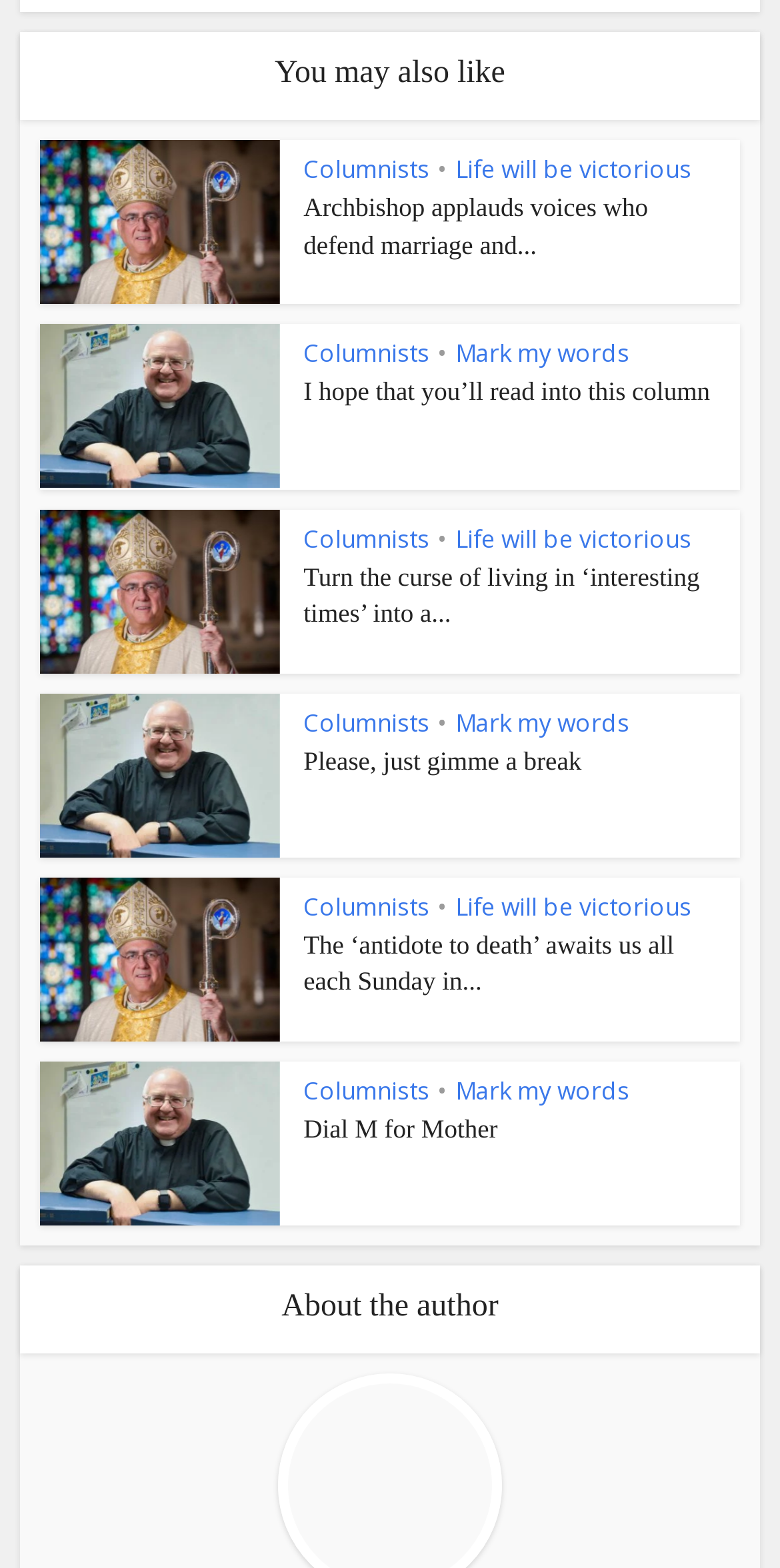How many articles are on this webpage?
Provide a one-word or short-phrase answer based on the image.

5